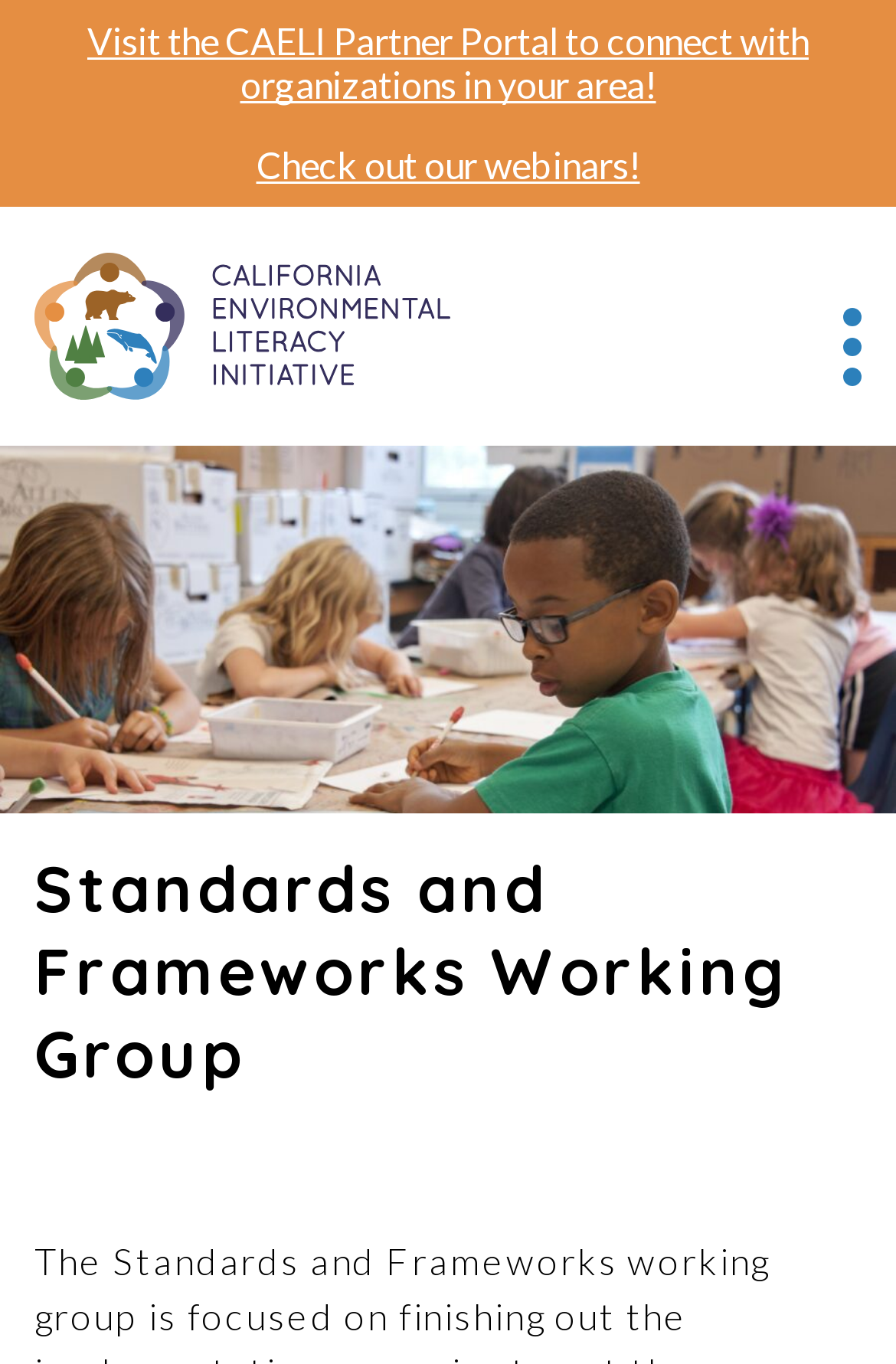Please give a concise answer to this question using a single word or phrase: 
What is the main navigation menu called?

Main Menu